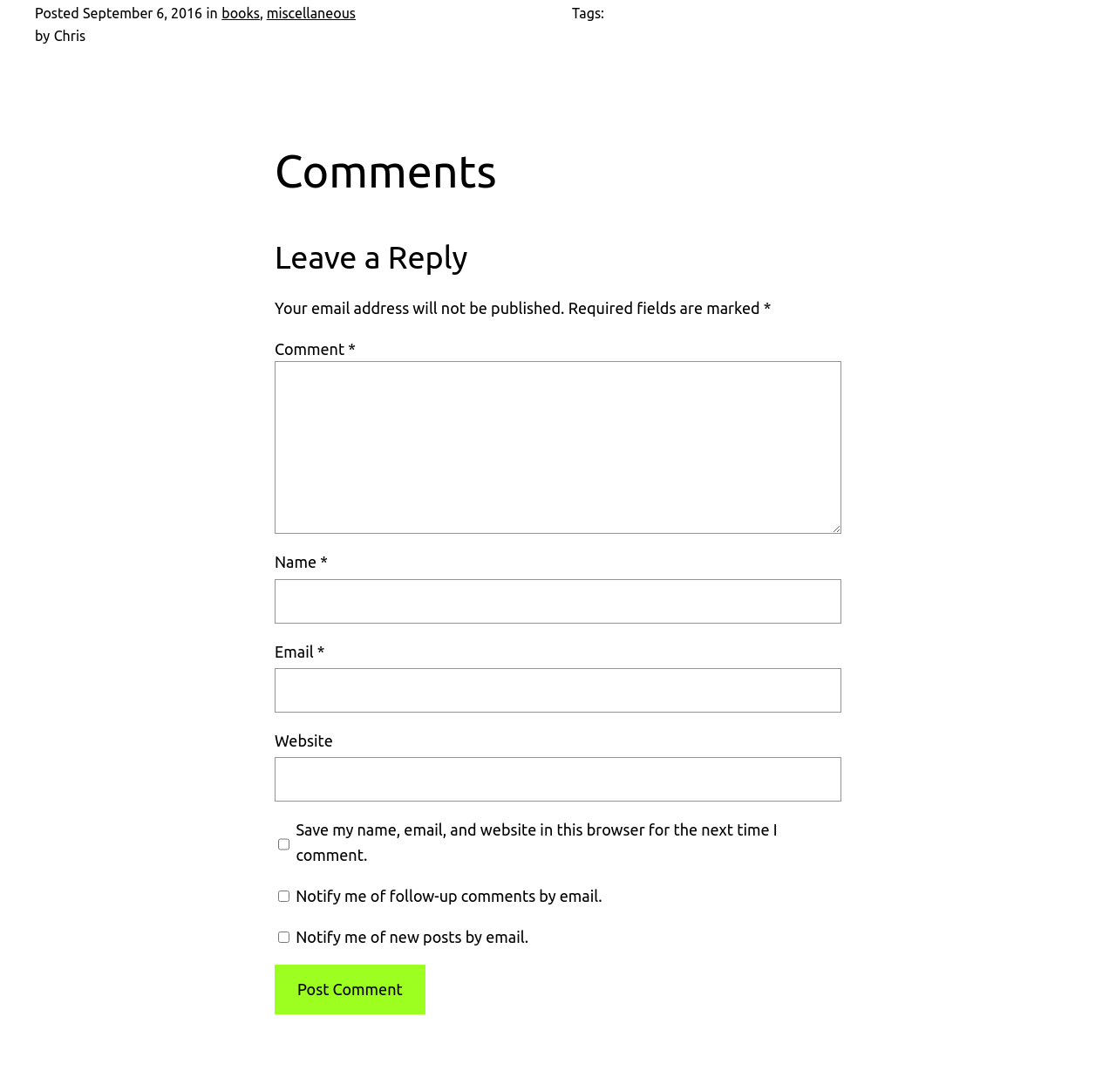Determine the coordinates of the bounding box for the clickable area needed to execute this instruction: "Click on the books link".

[0.199, 0.005, 0.233, 0.019]